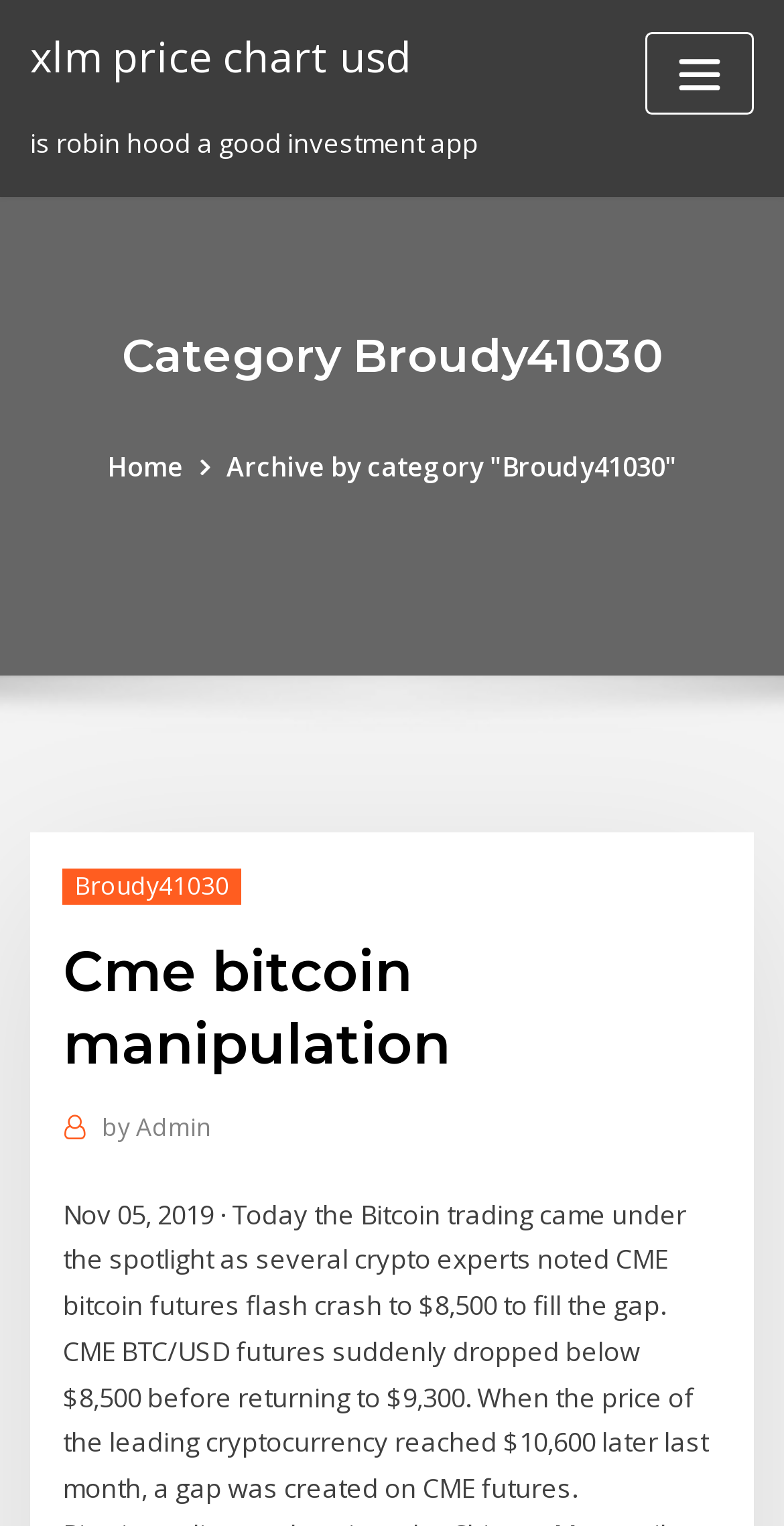Answer the following inquiry with a single word or phrase:
What is the category of the current webpage?

Broudy41030